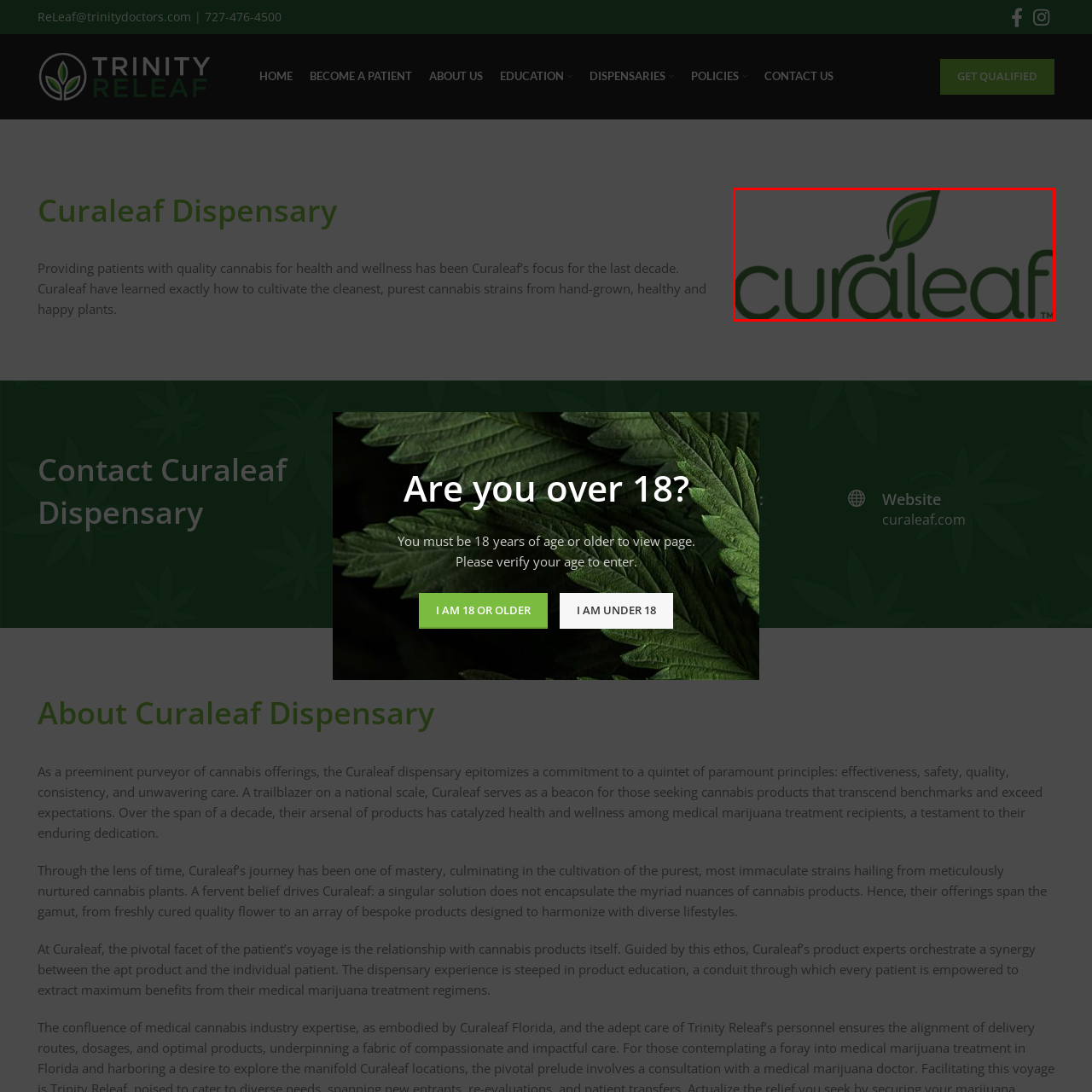View the image inside the red box and answer the question briefly with a word or phrase:
What is Curaleaf's commitment to its patients?

Providing high-quality cannabis products